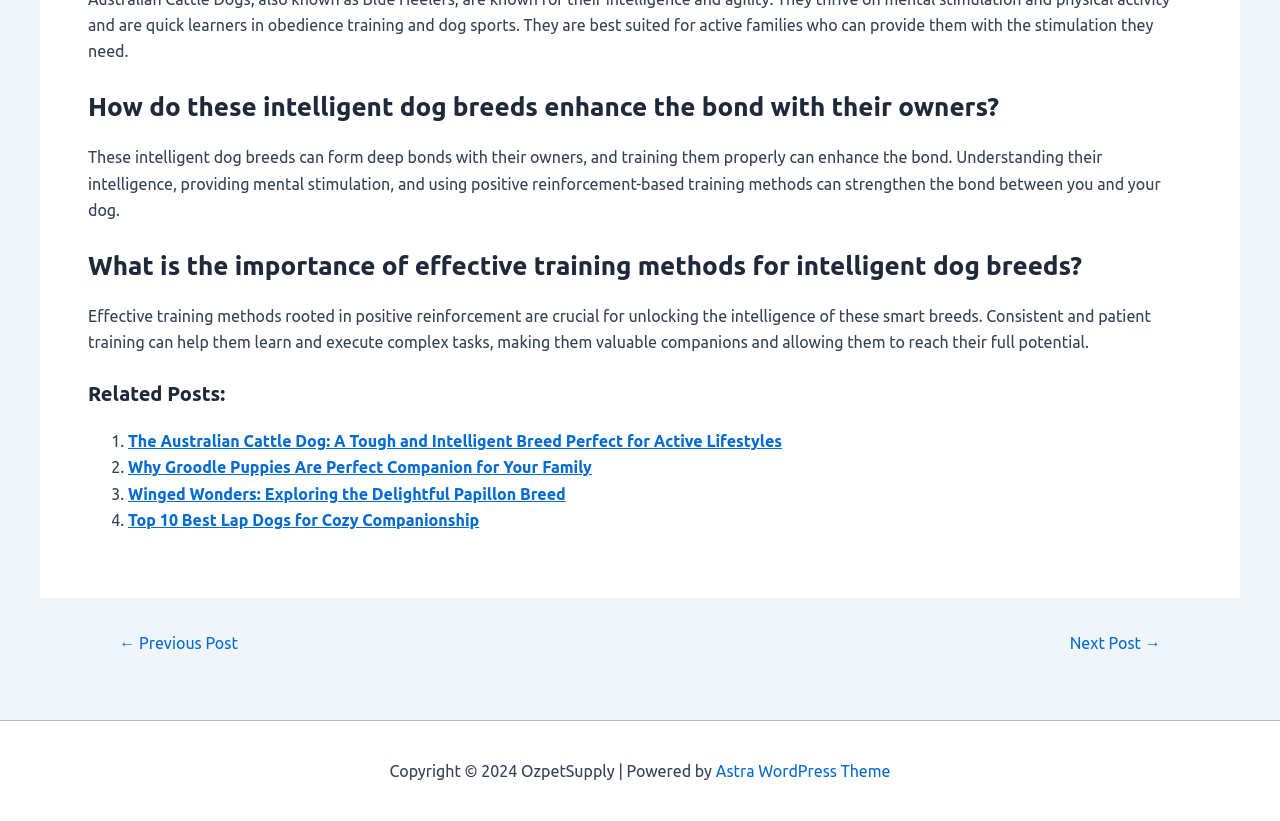How many related posts are listed?
Using the details from the image, give an elaborate explanation to answer the question.

The webpage lists four related posts, each with a number and a link to a different article about dog breeds.